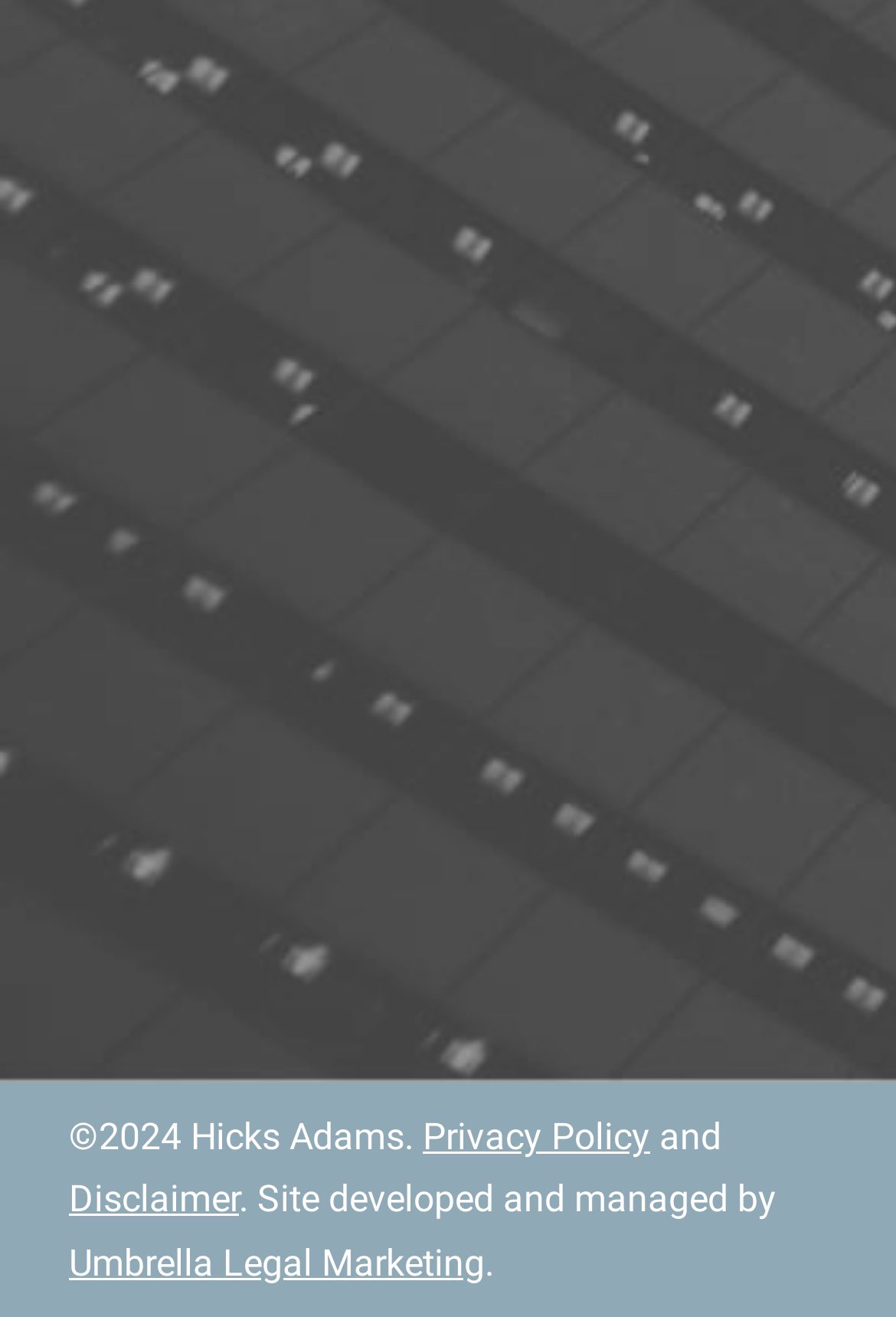Provide the bounding box coordinates for the UI element that is described as: "Privacy Policy".

[0.472, 0.847, 0.726, 0.88]